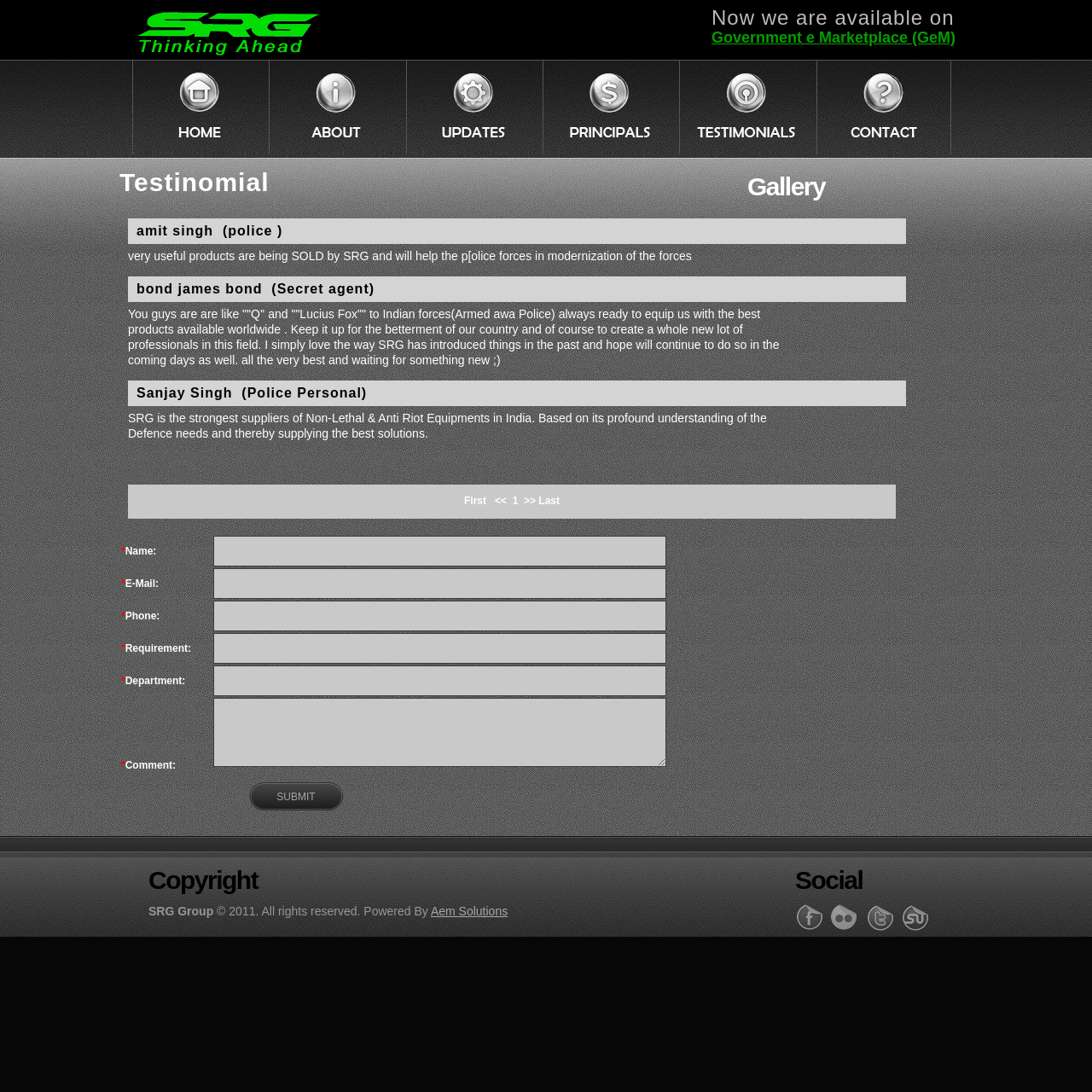Answer the question using only one word or a concise phrase: What social media platforms does SRG have a presence on?

Three platforms